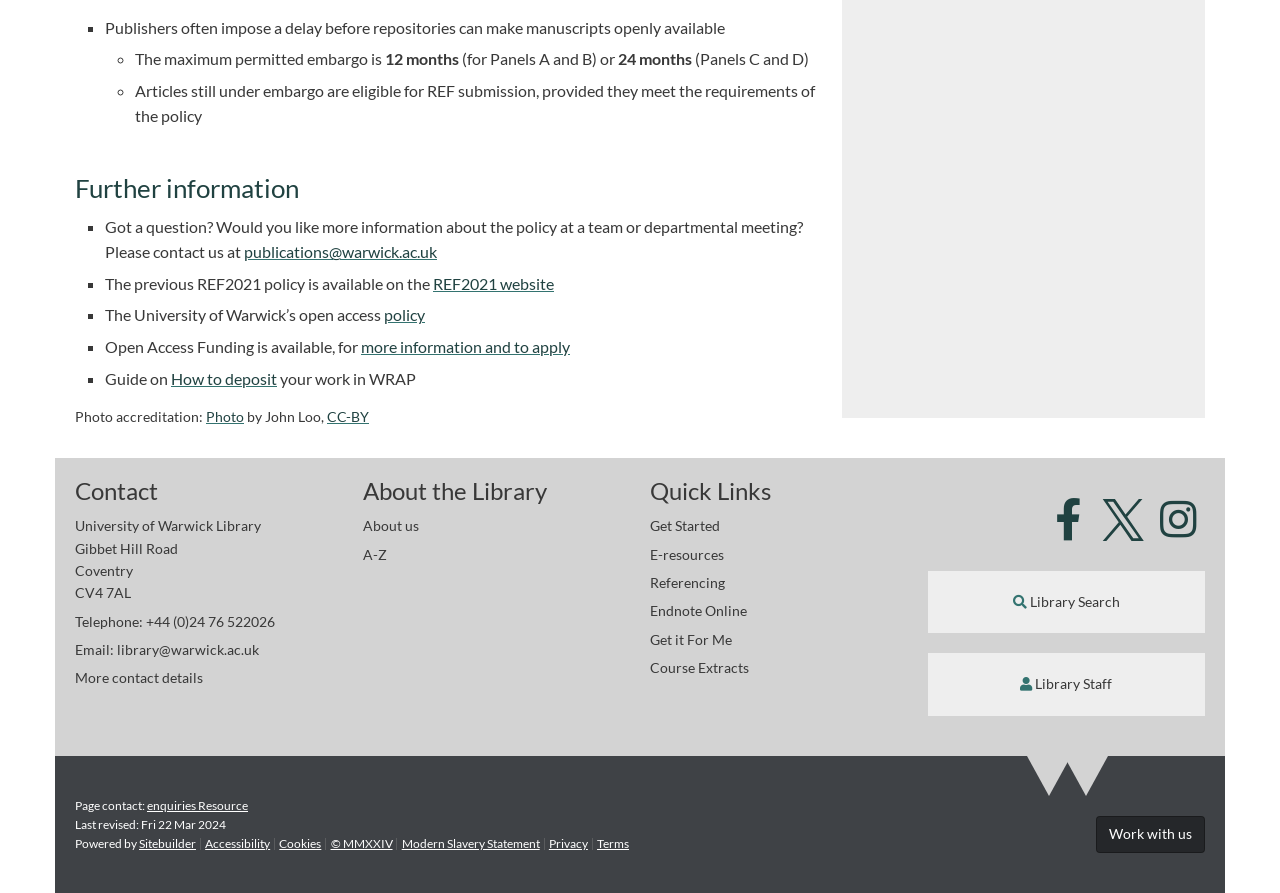Please find the bounding box coordinates of the section that needs to be clicked to achieve this instruction: "Search the library".

[0.804, 0.664, 0.875, 0.683]